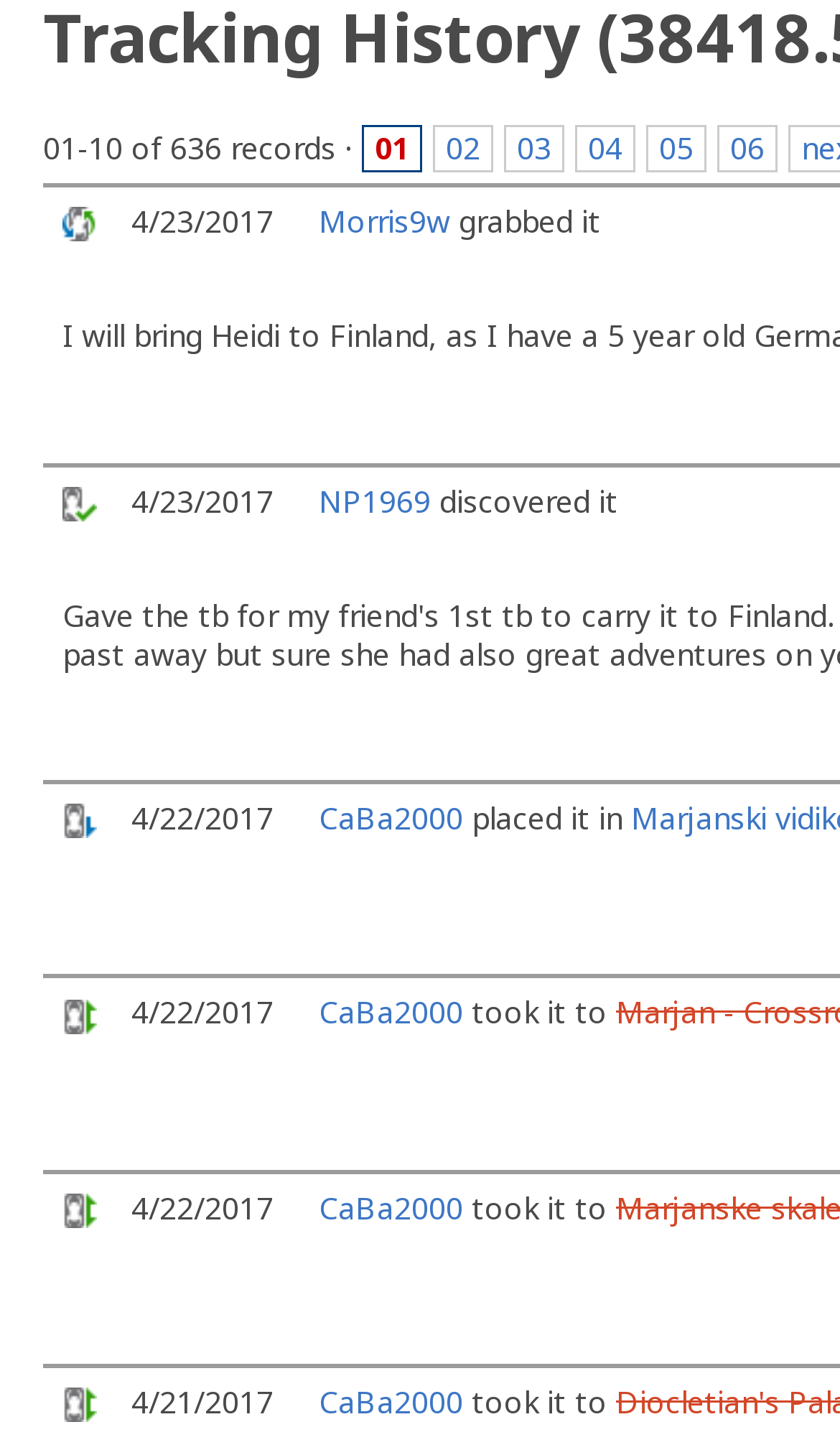Please provide the bounding box coordinates for the element that needs to be clicked to perform the instruction: "go to page 3". The coordinates must consist of four float numbers between 0 and 1, formatted as [left, top, right, bottom].

[0.6, 0.086, 0.672, 0.119]